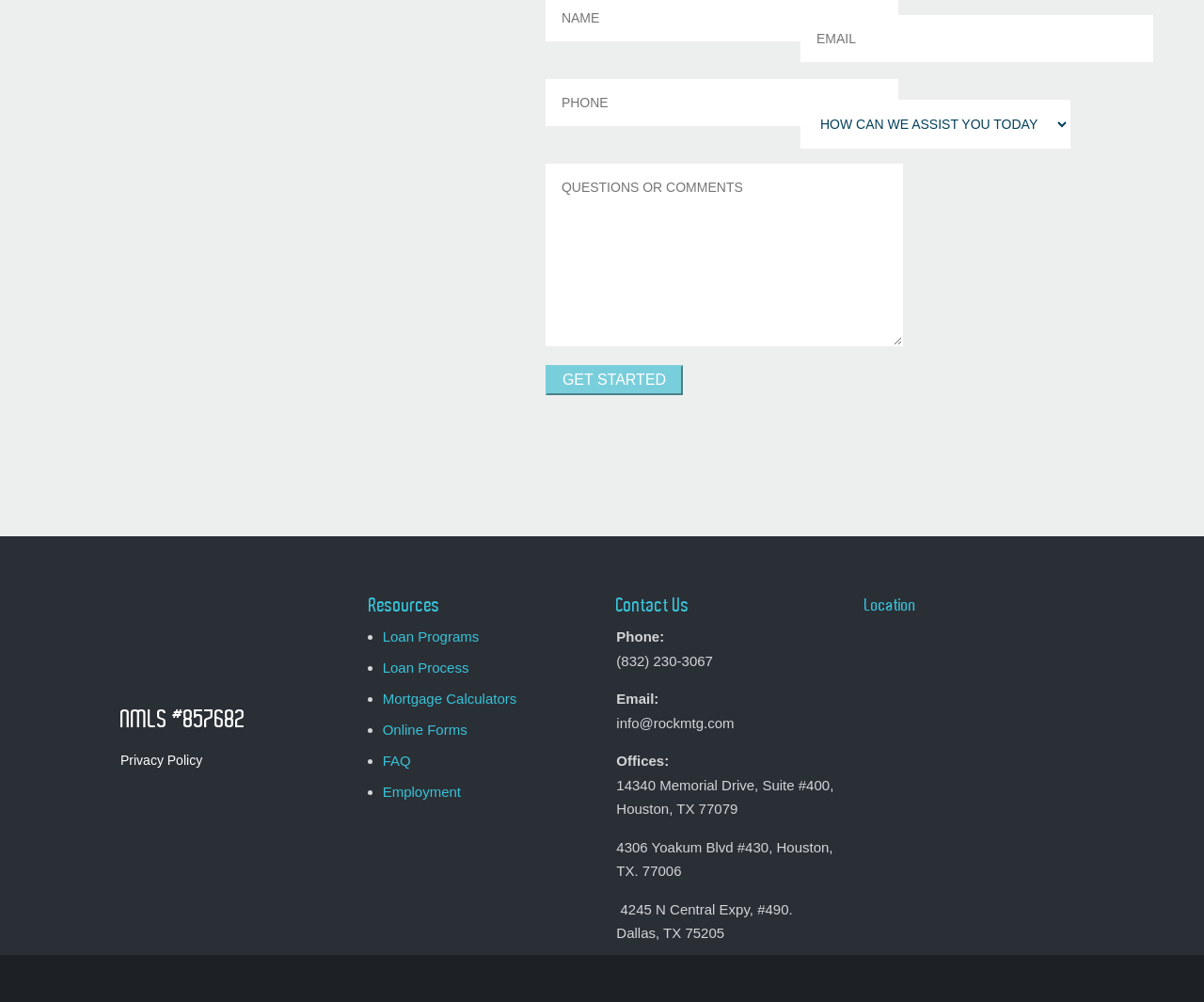How many office locations are listed on this webpage?
Using the image as a reference, answer with just one word or a short phrase.

Three